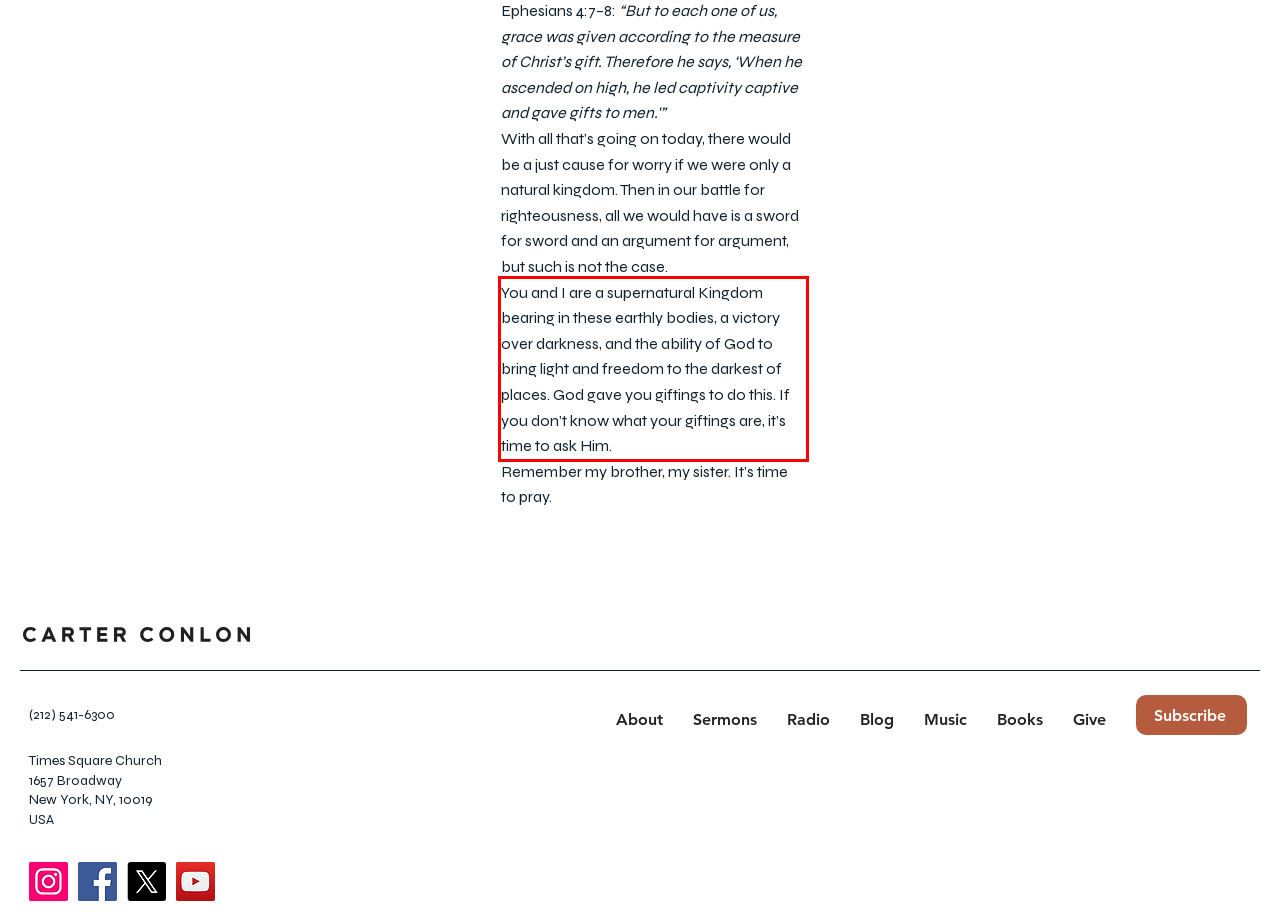Analyze the screenshot of a webpage where a red rectangle is bounding a UI element. Extract and generate the text content within this red bounding box.

You and I are a supernatural Kingdom bearing in these earthly bodies, a victory over darkness, and the ability of God to bring light and freedom to the darkest of places. God gave you giftings to do this. If you don’t know what your giftings are, it’s time to ask Him.